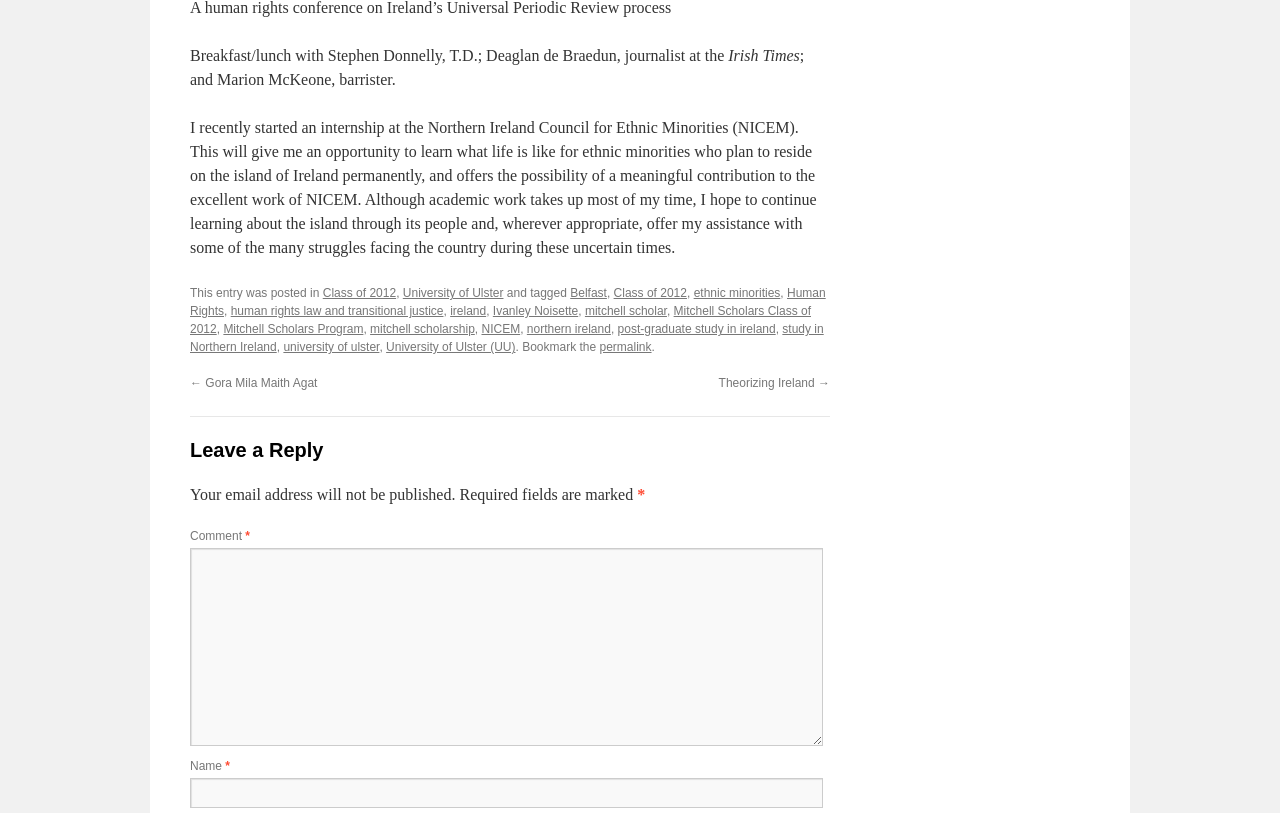Provide a one-word or short-phrase answer to the question:
What is the name of the journalist mentioned?

Deaglan de Braedun